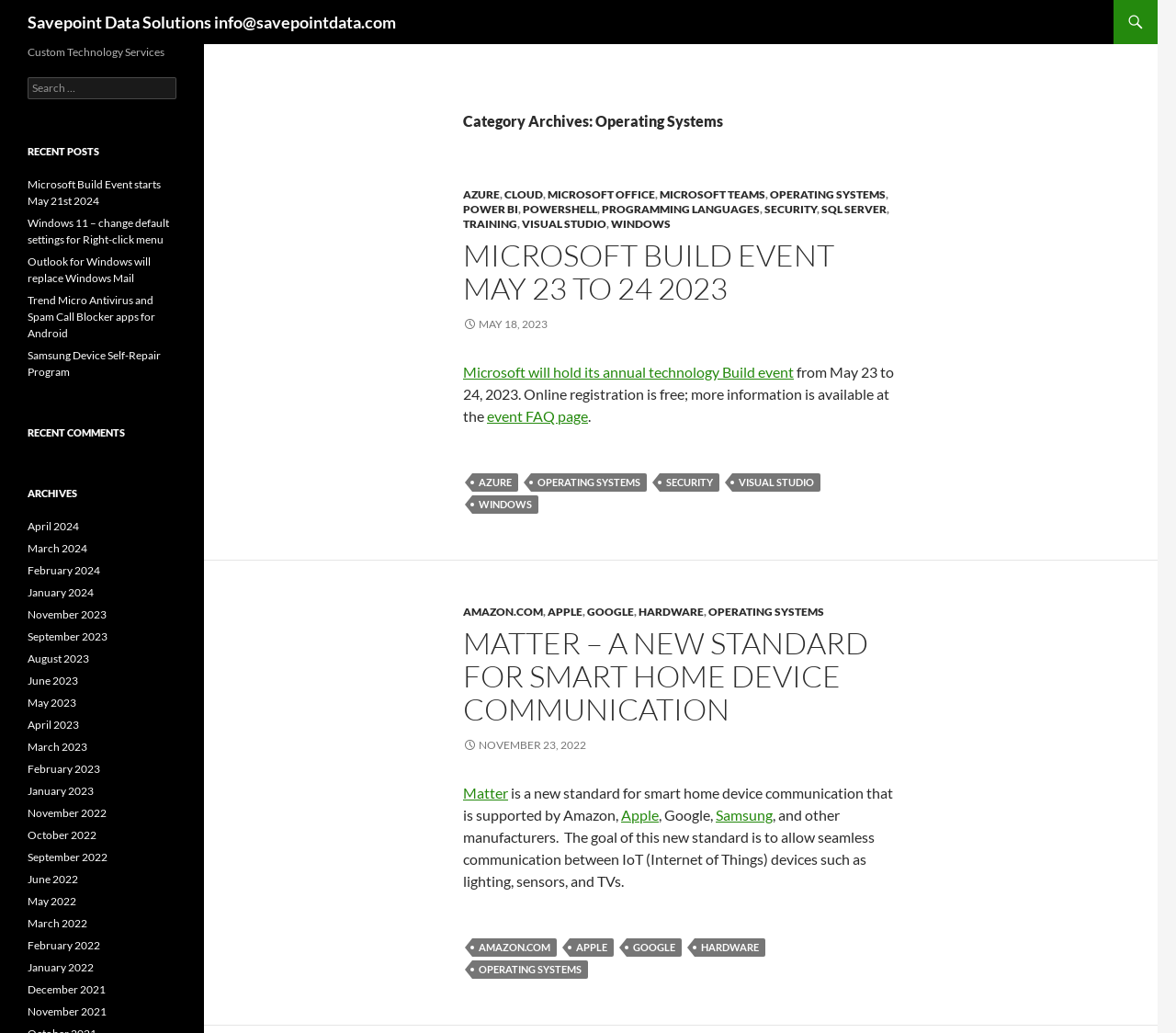What is the headline of the webpage?

Savepoint Data Solutions info@savepointdata.com